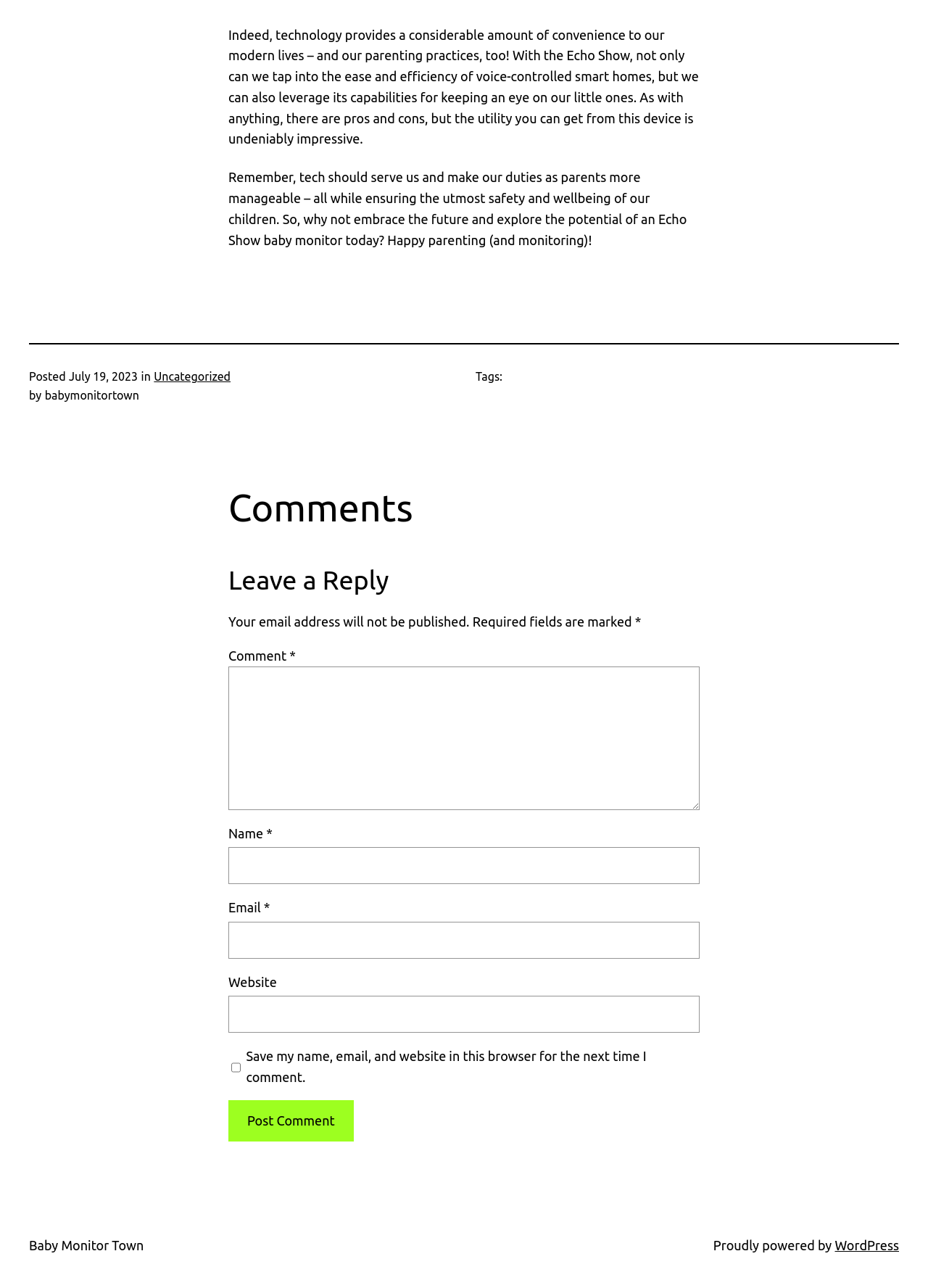Analyze the image and answer the question with as much detail as possible: 
What is the date of the posted article?

I found the date of the posted article by looking at the text 'Posted' followed by a time element, and then a static text element with the date 'July 19, 2023'.